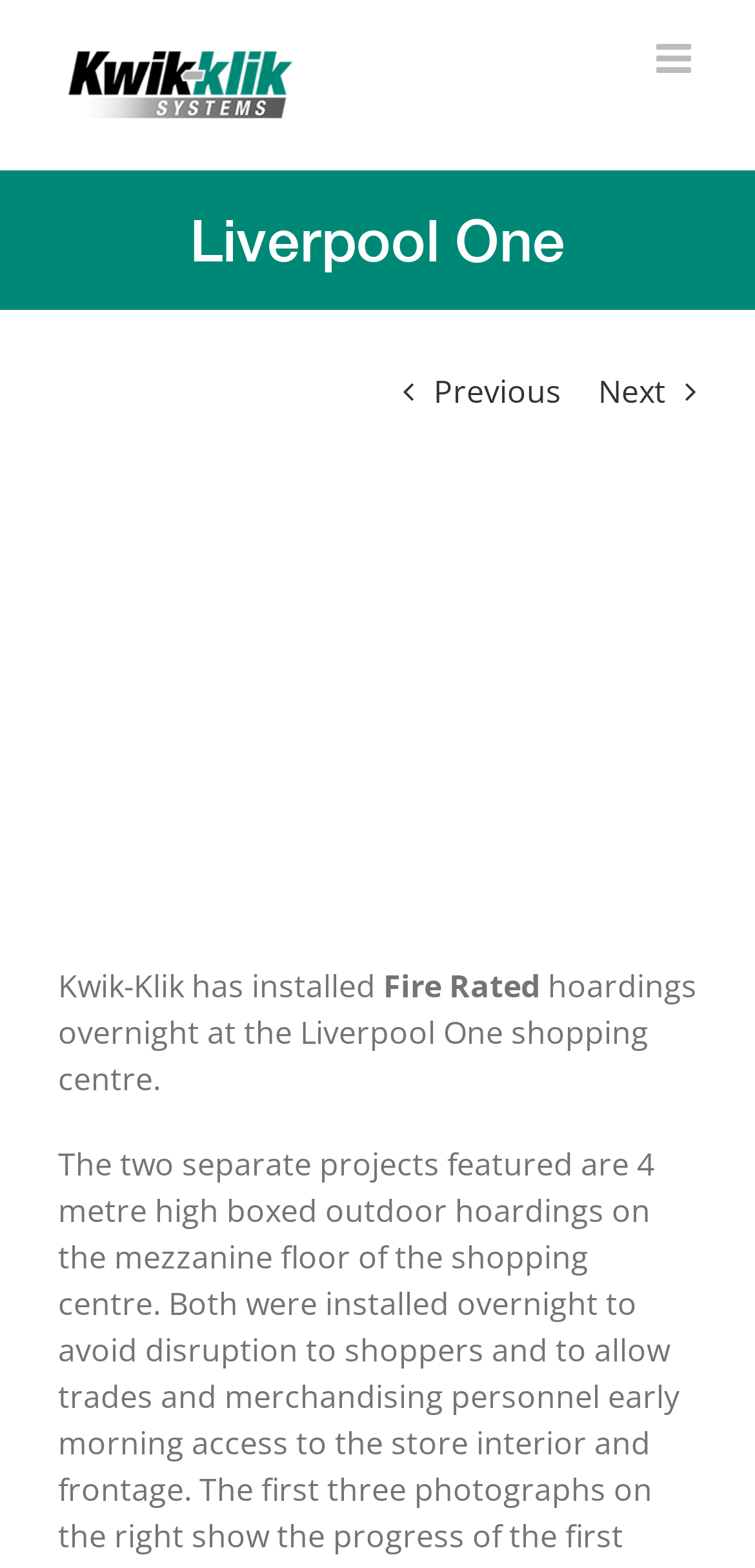Use a single word or phrase to answer this question: 
What is the logo of the company?

Kwik-Klik Logo